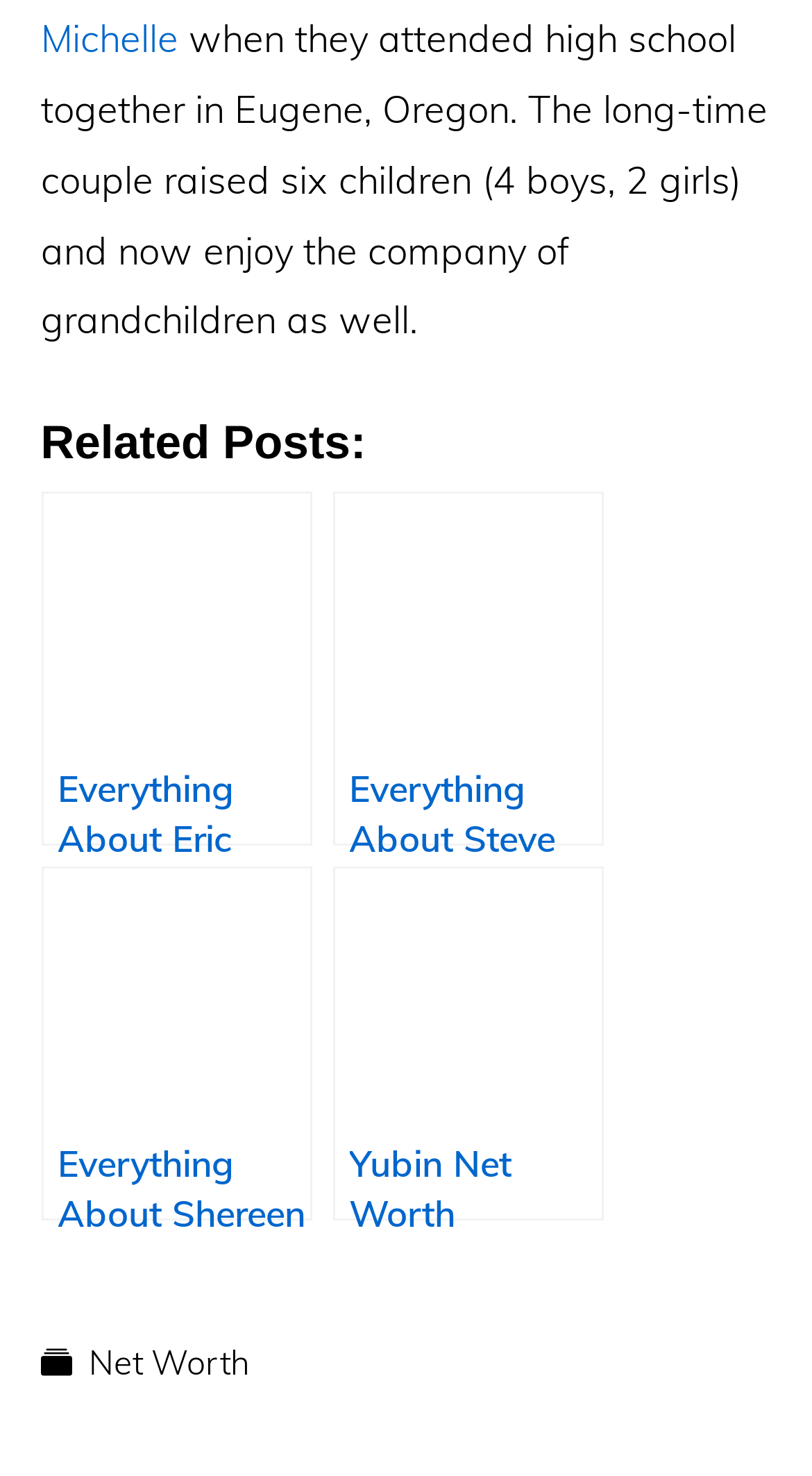Provide the bounding box coordinates in the format (top-left x, top-left y, bottom-right x, bottom-right y). All values are floating point numbers between 0 and 1. Determine the bounding box coordinate of the UI element described as: Yubin Net Worth

[0.409, 0.587, 0.742, 0.827]